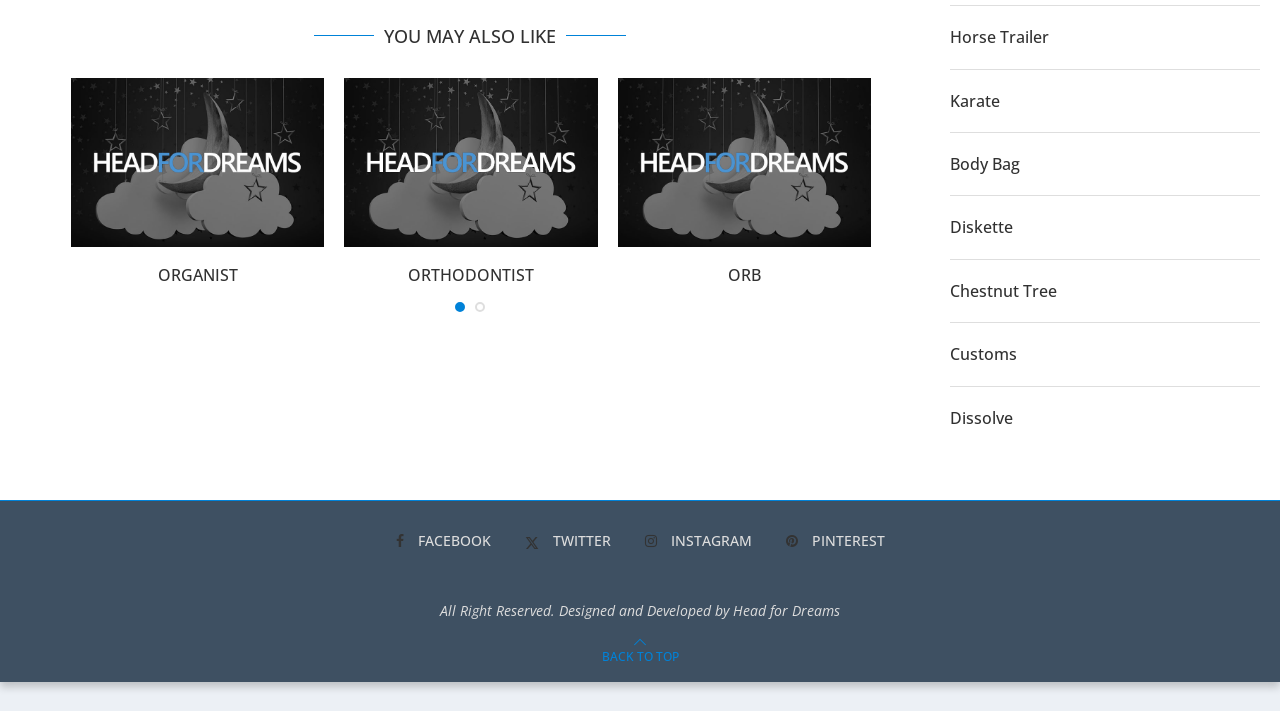Calculate the bounding box coordinates of the UI element given the description: "parent_node: ORB title="Orb"".

[0.483, 0.11, 0.68, 0.347]